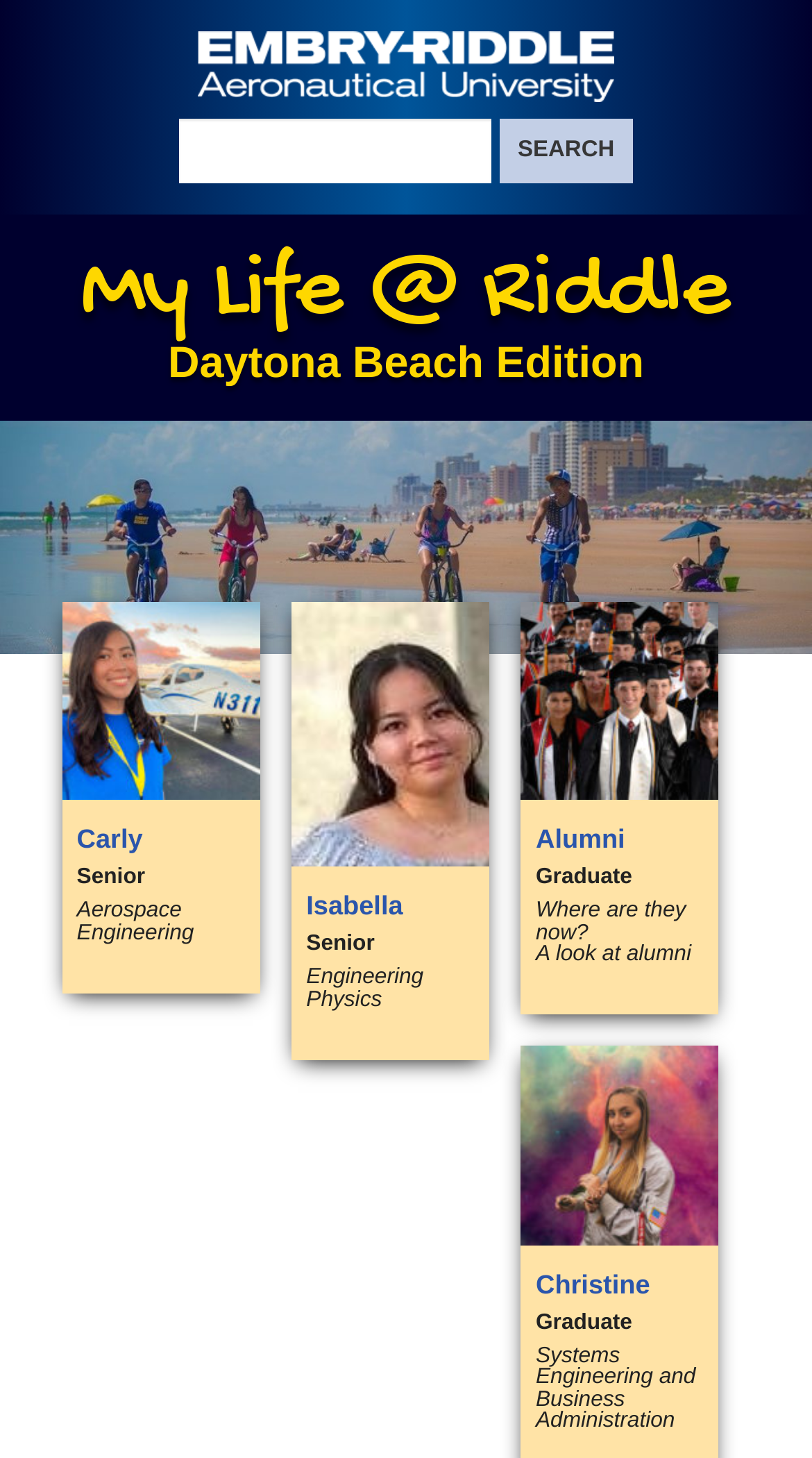Specify the bounding box coordinates of the element's area that should be clicked to execute the given instruction: "Read about Alumni Graduate". The coordinates should be four float numbers between 0 and 1, i.e., [left, top, right, bottom].

[0.641, 0.413, 0.885, 0.696]